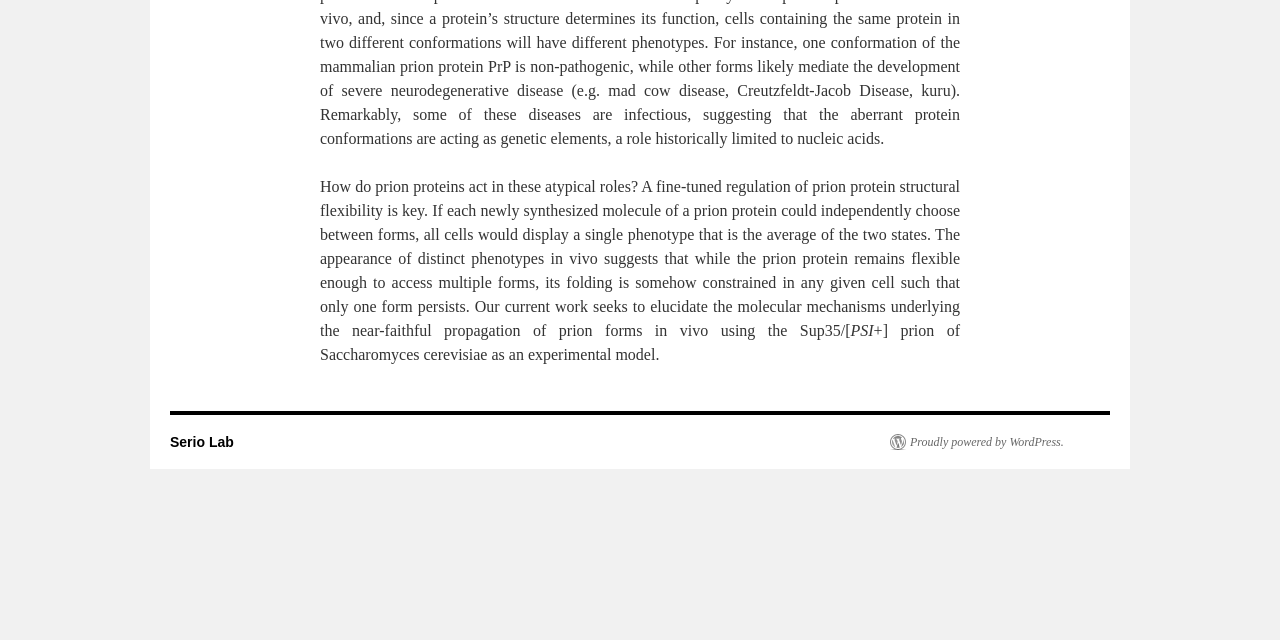Determine the bounding box for the UI element that matches this description: "APAC IAP".

None